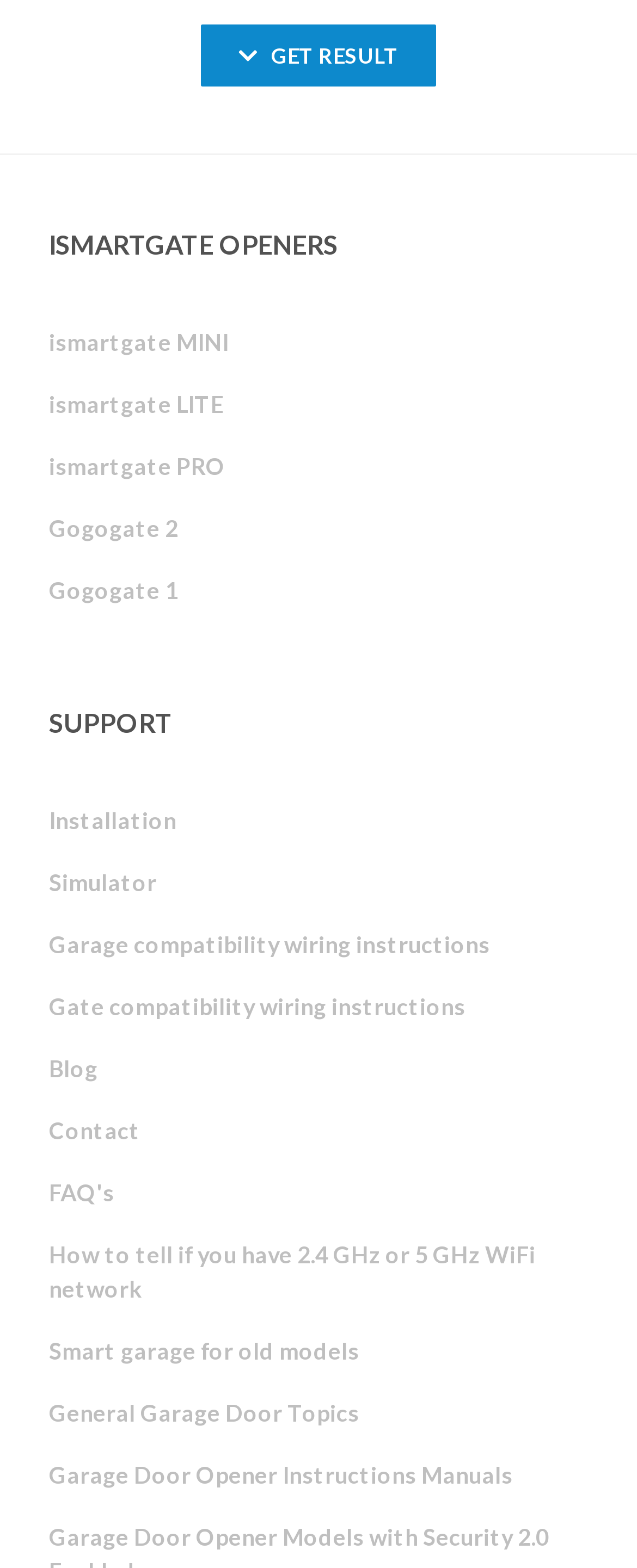Please find the bounding box coordinates of the section that needs to be clicked to achieve this instruction: "Go to Installation".

[0.077, 0.503, 0.921, 0.543]